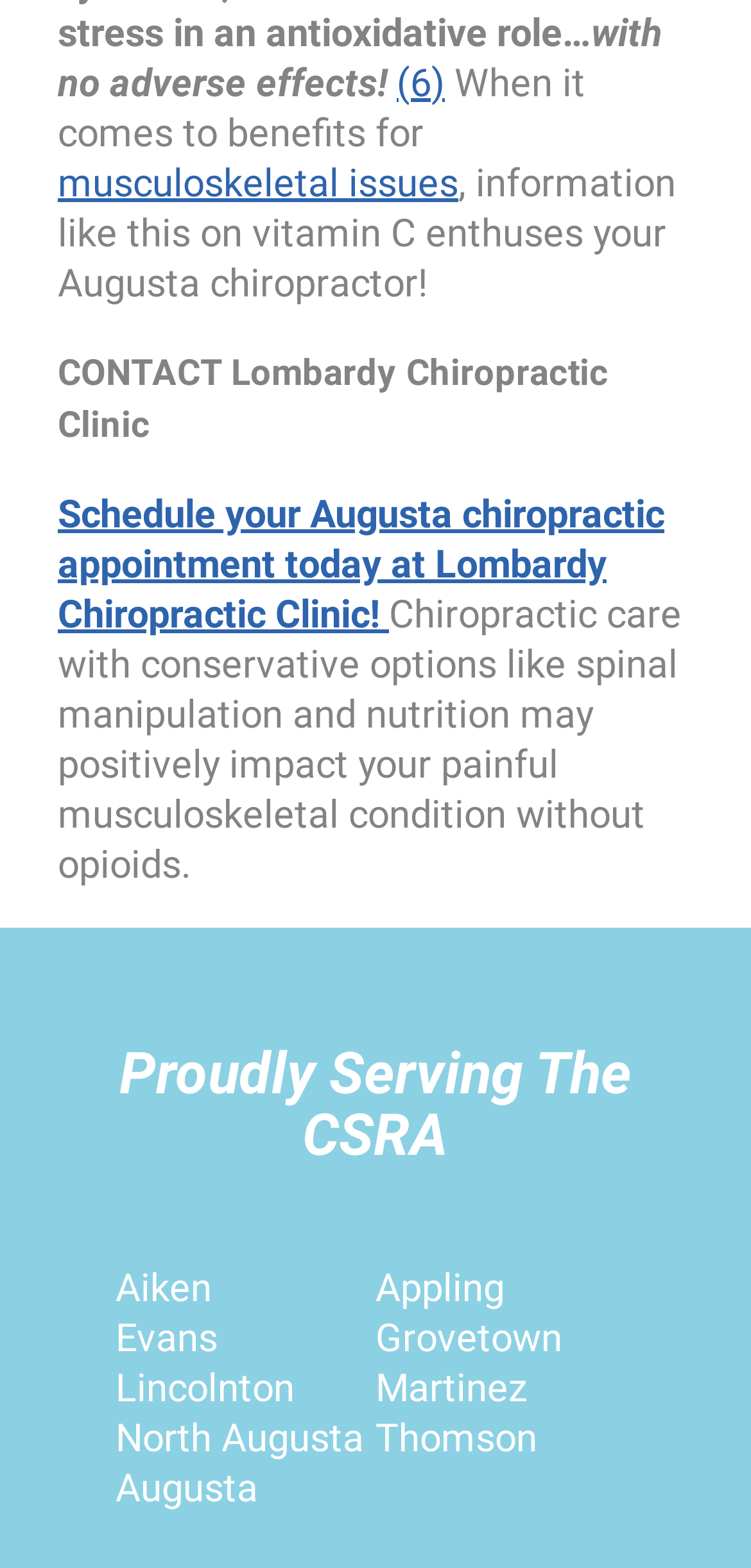Predict the bounding box coordinates of the area that should be clicked to accomplish the following instruction: "Learn about musculoskeletal issues". The bounding box coordinates should consist of four float numbers between 0 and 1, i.e., [left, top, right, bottom].

[0.077, 0.102, 0.61, 0.131]